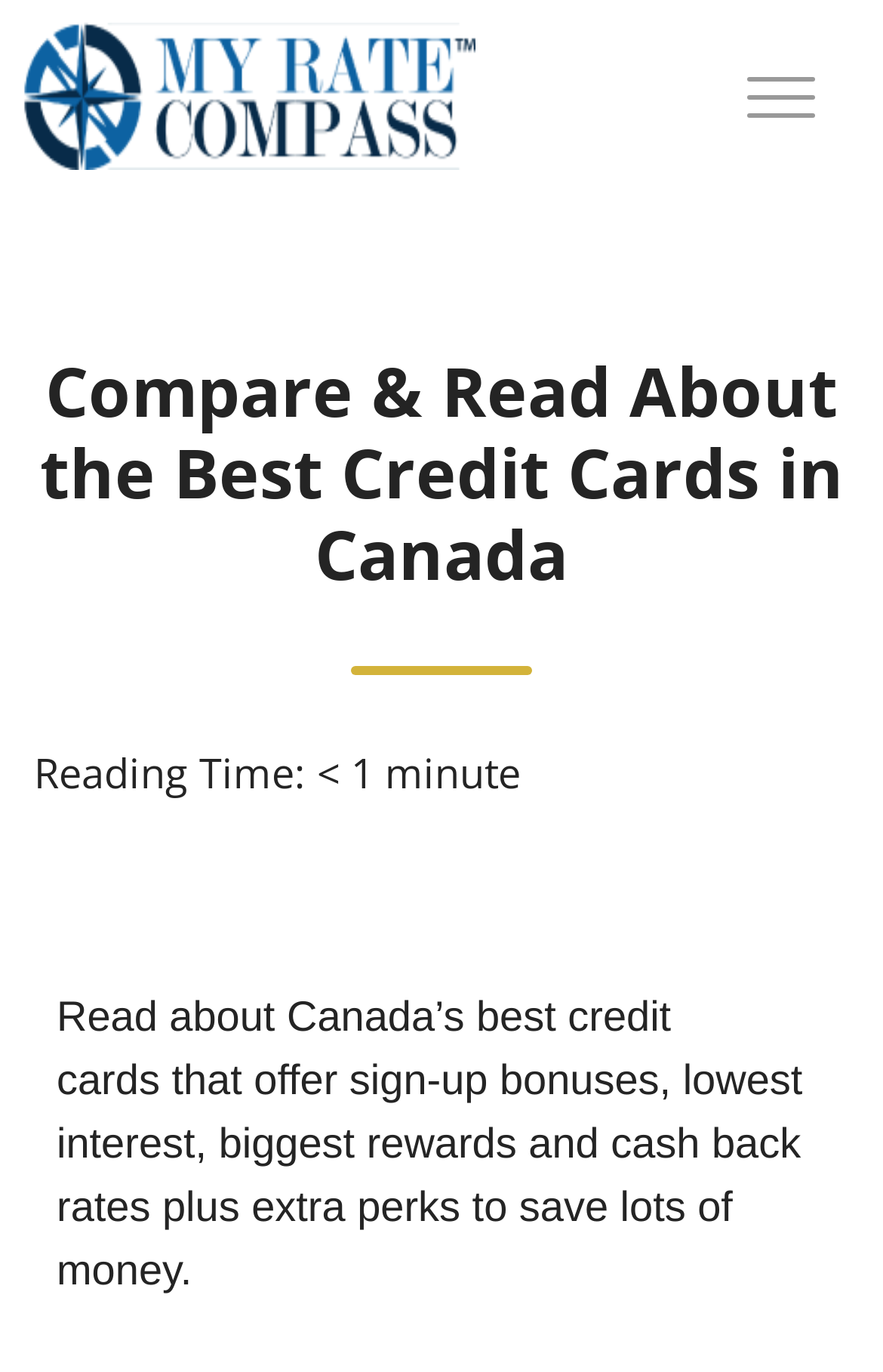What is the purpose of the webpage?
Using the screenshot, give a one-word or short phrase answer.

To compare credit cards